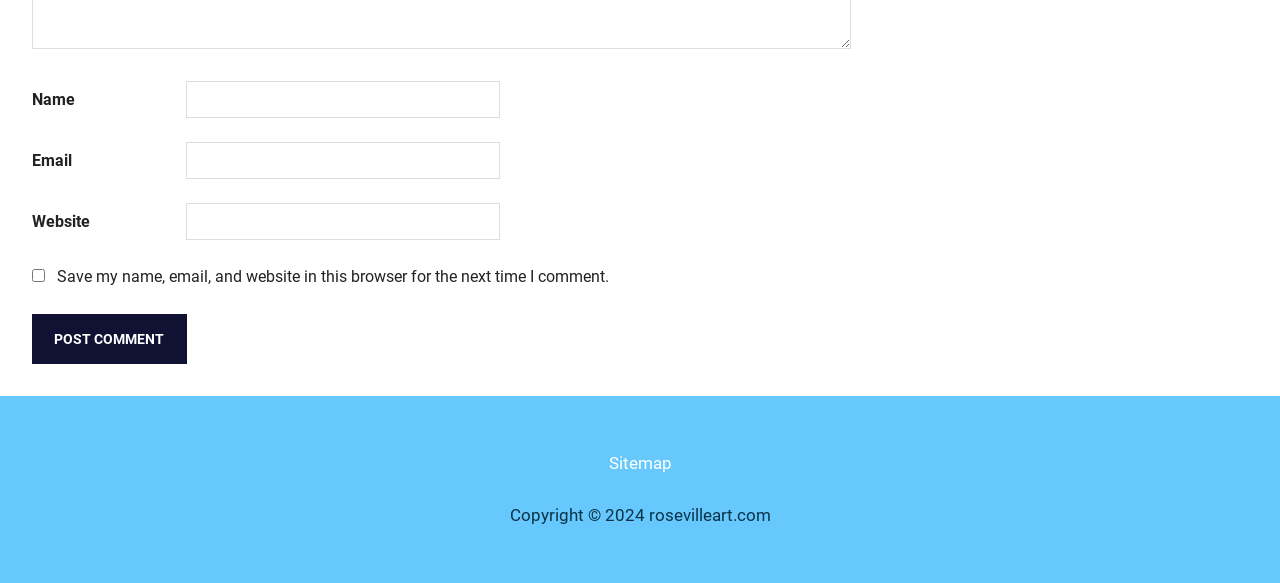What is the copyright year?
Please use the visual content to give a single word or phrase answer.

2024